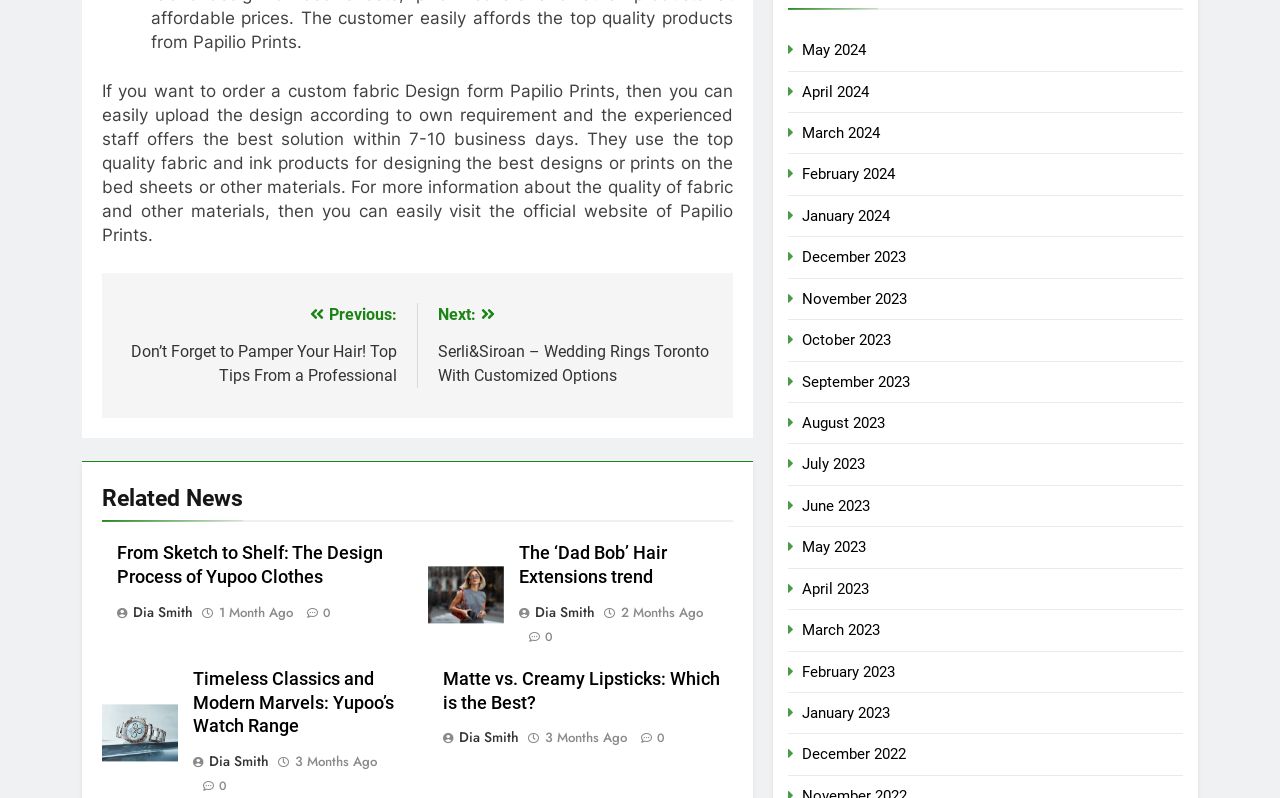Use one word or a short phrase to answer the question provided: 
What is the author of the second article?

Dia Smith